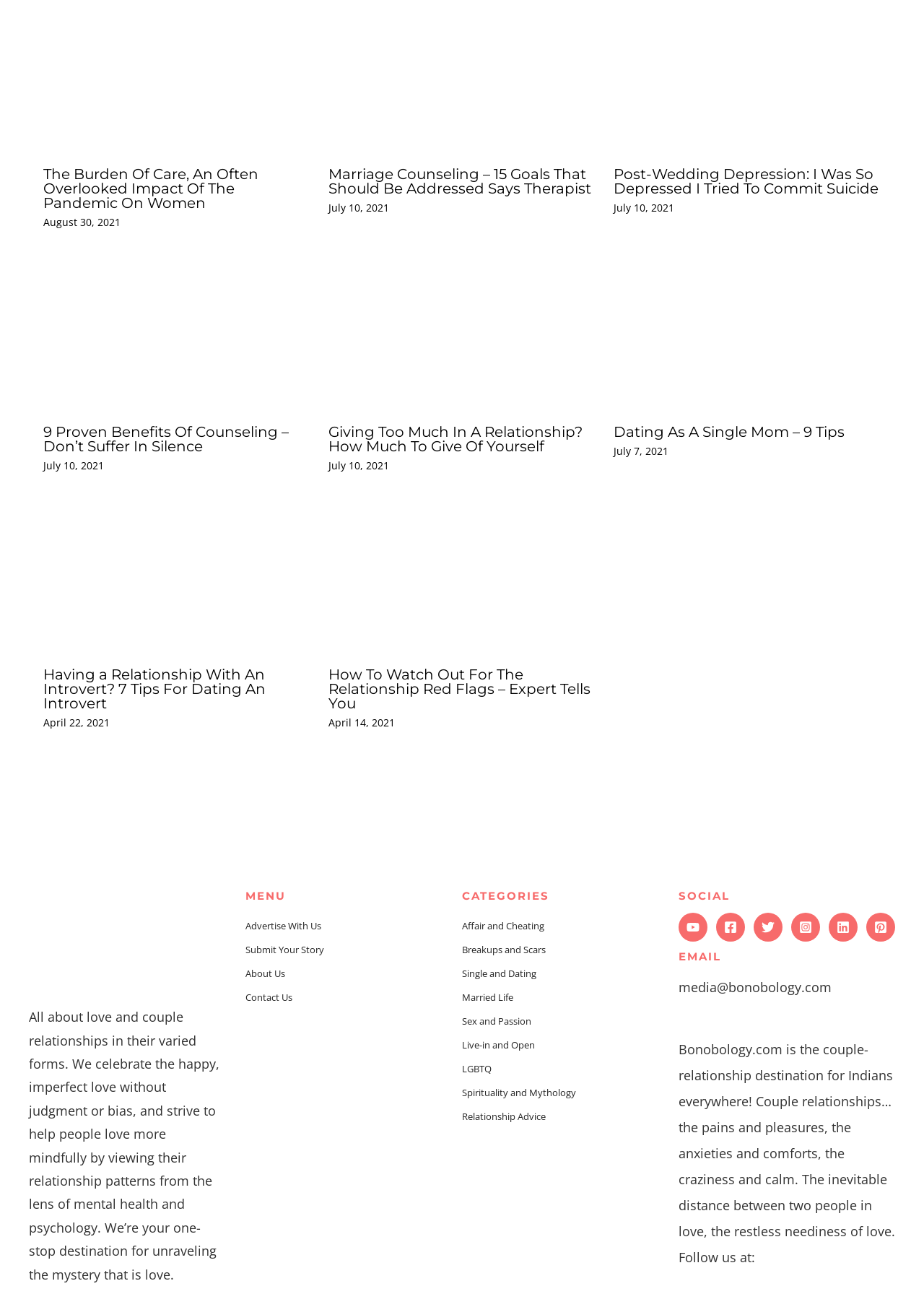Determine the bounding box coordinates for the region that must be clicked to execute the following instruction: "explore the benefits of counseling".

[0.047, 0.325, 0.336, 0.347]